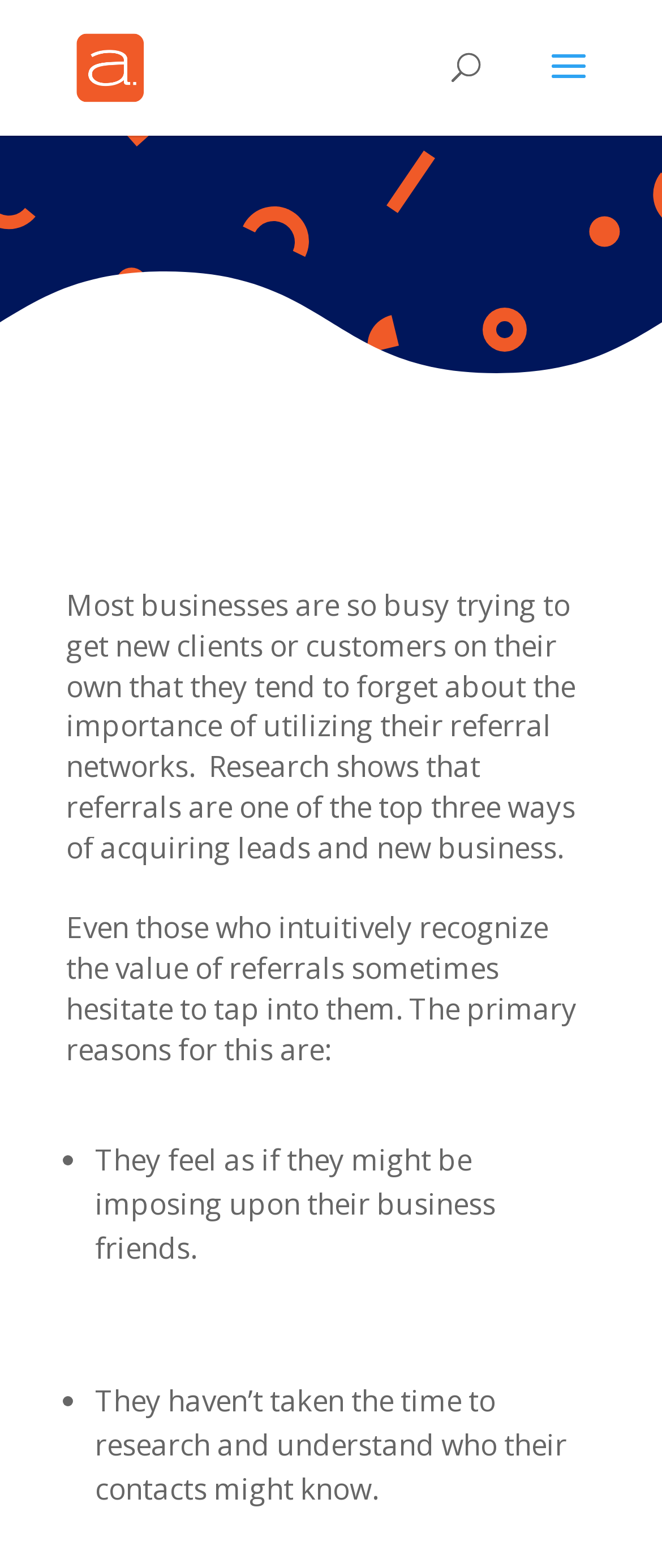How many reasons are listed for businesses hesitating to tap into referrals?
Please answer the question with a detailed and comprehensive explanation.

The webpage lists two reasons why businesses hesitate to tap into referrals, which are indicated by bullet points. These reasons are that they feel as if they might be imposing upon their business friends, and they haven't taken the time to research and understand who their contacts might know.